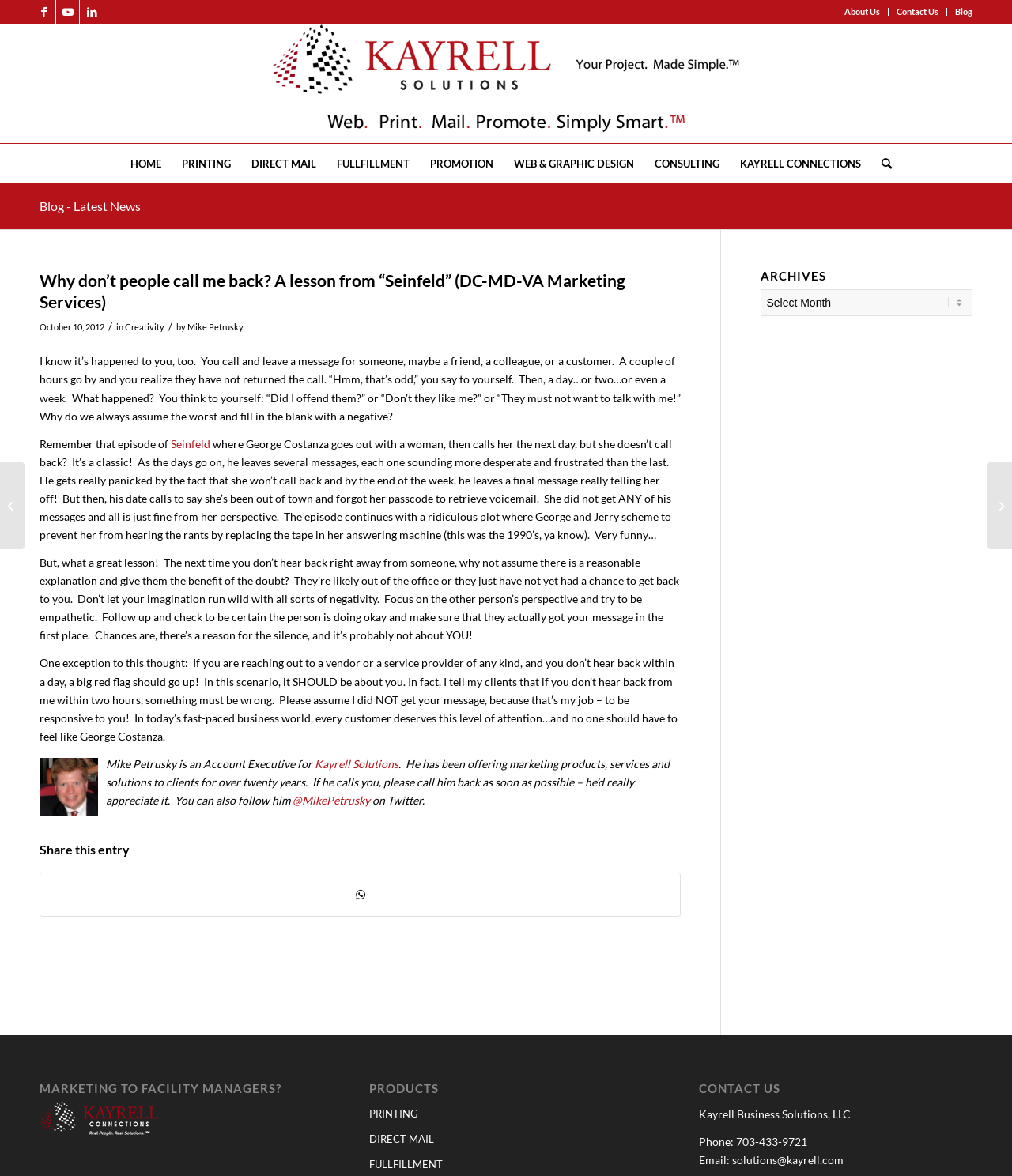Create a detailed description of the webpage's content and layout.

This webpage is about a blog post titled "Why don't people call me back? A lesson from 'Seinfeld'" from Kayrell Solutions, a marketing services company. The page has a header section with links to Facebook, YouTube, and LinkedIn, as well as a menu with options like "About Us", "Contact Us", and "Blog". Below the header, there is a banner image with the company's logo.

The main content of the page is the blog post, which discusses the frustration of not receiving a call back from someone and how it's often assumed that the other person is ignoring us. The post uses an episode from the TV show "Seinfeld" as an example, where the character George Costanza leaves multiple messages for a woman who doesn't call back, only to find out that she was out of town and didn't receive his messages. The post concludes that we should give others the benefit of the doubt and not assume the worst when we don't hear back from them.

The blog post is divided into several paragraphs, with a heading at the top and a time stamp indicating when it was published. There are also links to other related articles and a section at the bottom with information about the author, Mike Petrusky, and his role at Kayrell Solutions.

On the right-hand side of the page, there is a complementary section with headings like "ARCHIVES", "MARKETING TO FACILITY MANAGERS?", and "PRODUCTS", which likely link to other pages on the website. There is also a section with contact information for Kayrell Solutions, including a phone number and email address.

At the bottom of the page, there are two links to other blog posts, one titled "Direct Mail Marketing for Non-profits" and another titled "What do you do with 'Found Time'?"